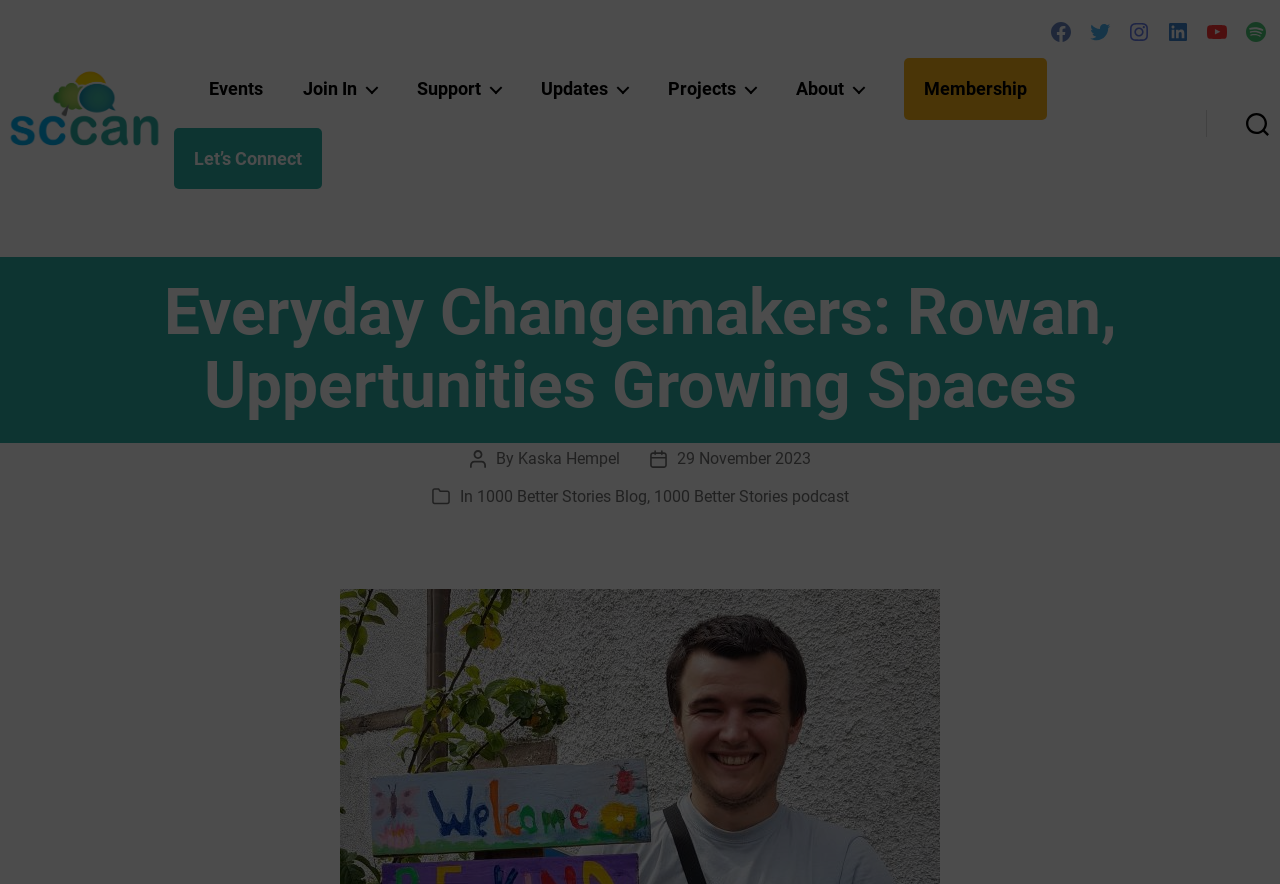What is the name of the author of the post?
Use the screenshot to answer the question with a single word or phrase.

Kaska Hempel